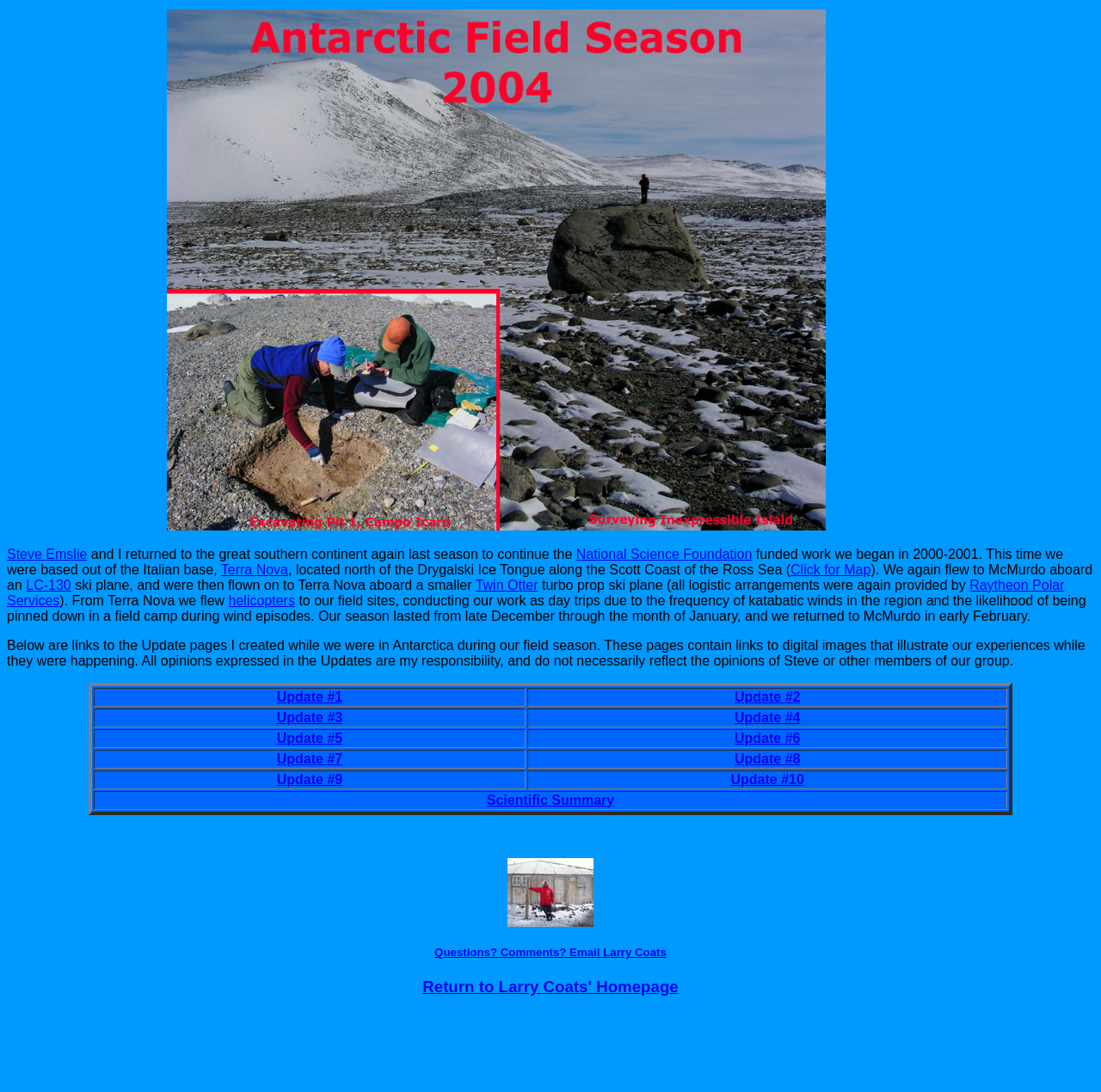Pinpoint the bounding box coordinates of the area that should be clicked to complete the following instruction: "Read the Scientific Summary". The coordinates must be given as four float numbers between 0 and 1, i.e., [left, top, right, bottom].

[0.442, 0.726, 0.558, 0.739]